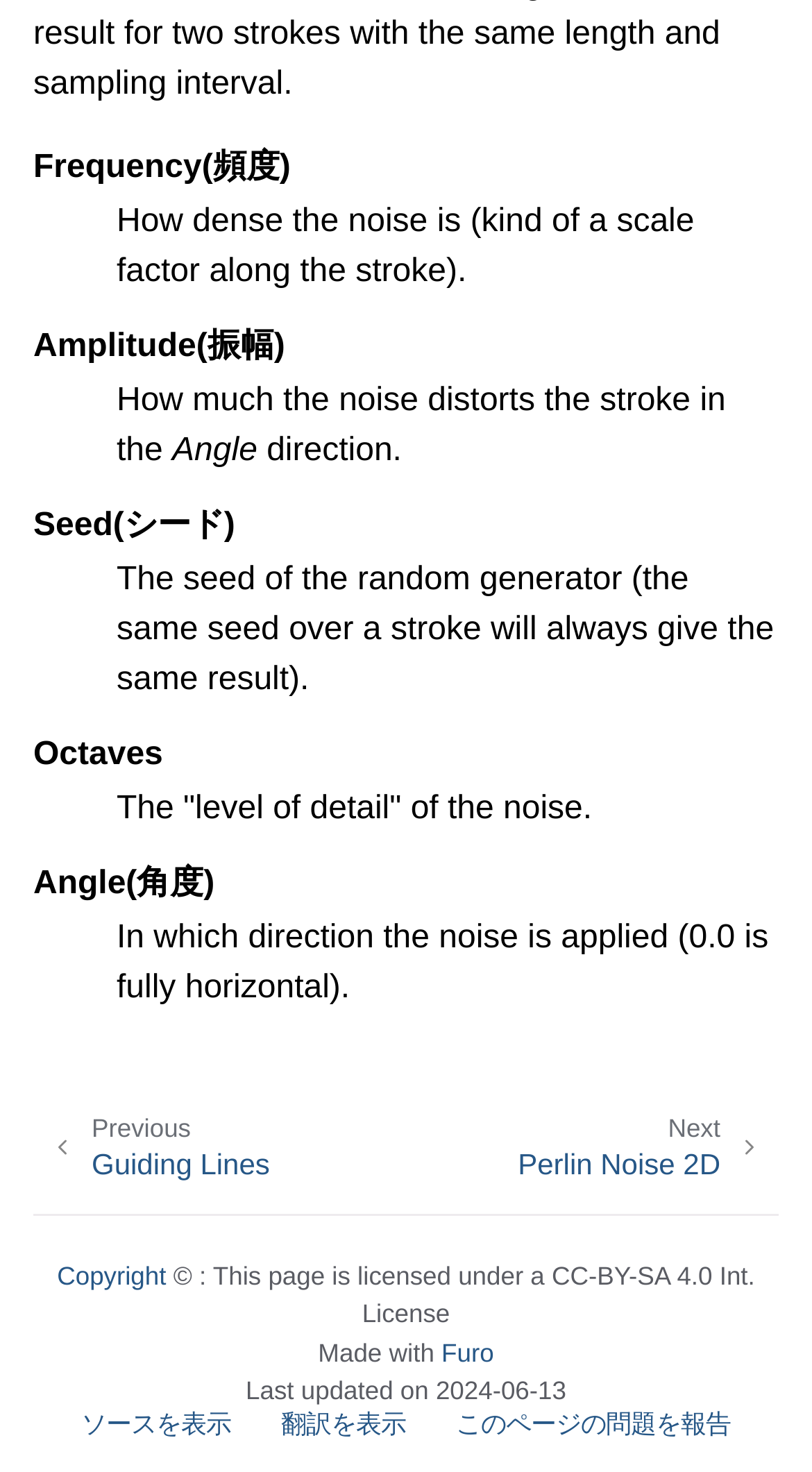Please specify the bounding box coordinates in the format (top-left x, top-left y, bottom-right x, bottom-right y), with values ranging from 0 to 1. Identify the bounding box for the UI component described as follows: Previous Guiding Lines

[0.041, 0.757, 0.332, 0.802]